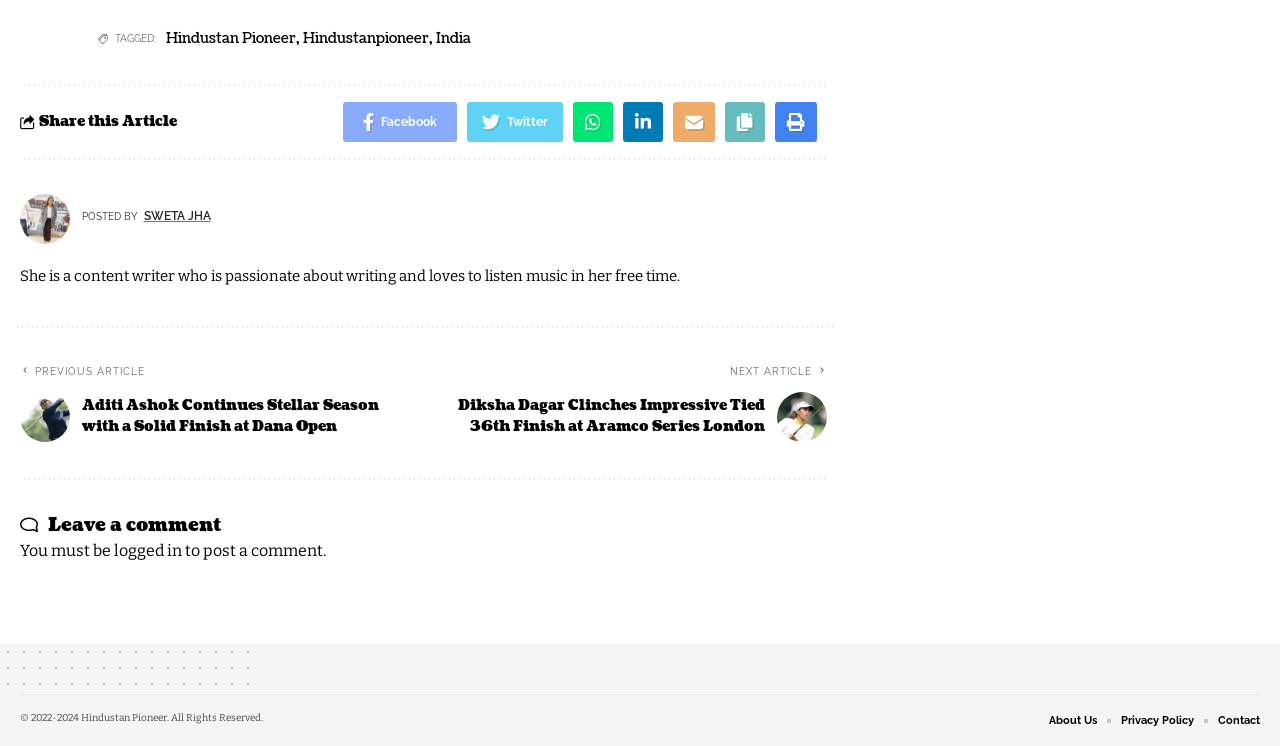Locate the bounding box coordinates of the element that needs to be clicked to carry out the instruction: "Click on Data Recovery Questions". The coordinates should be given as four float numbers ranging from 0 to 1, i.e., [left, top, right, bottom].

None